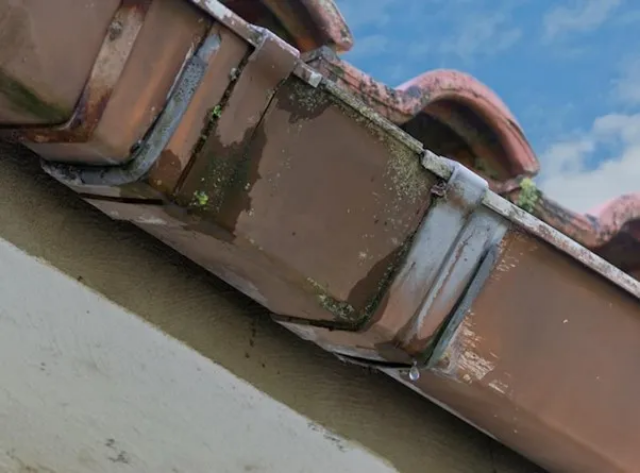Answer with a single word or phrase: 
What is the risk of clogged gutters?

Pest infestation